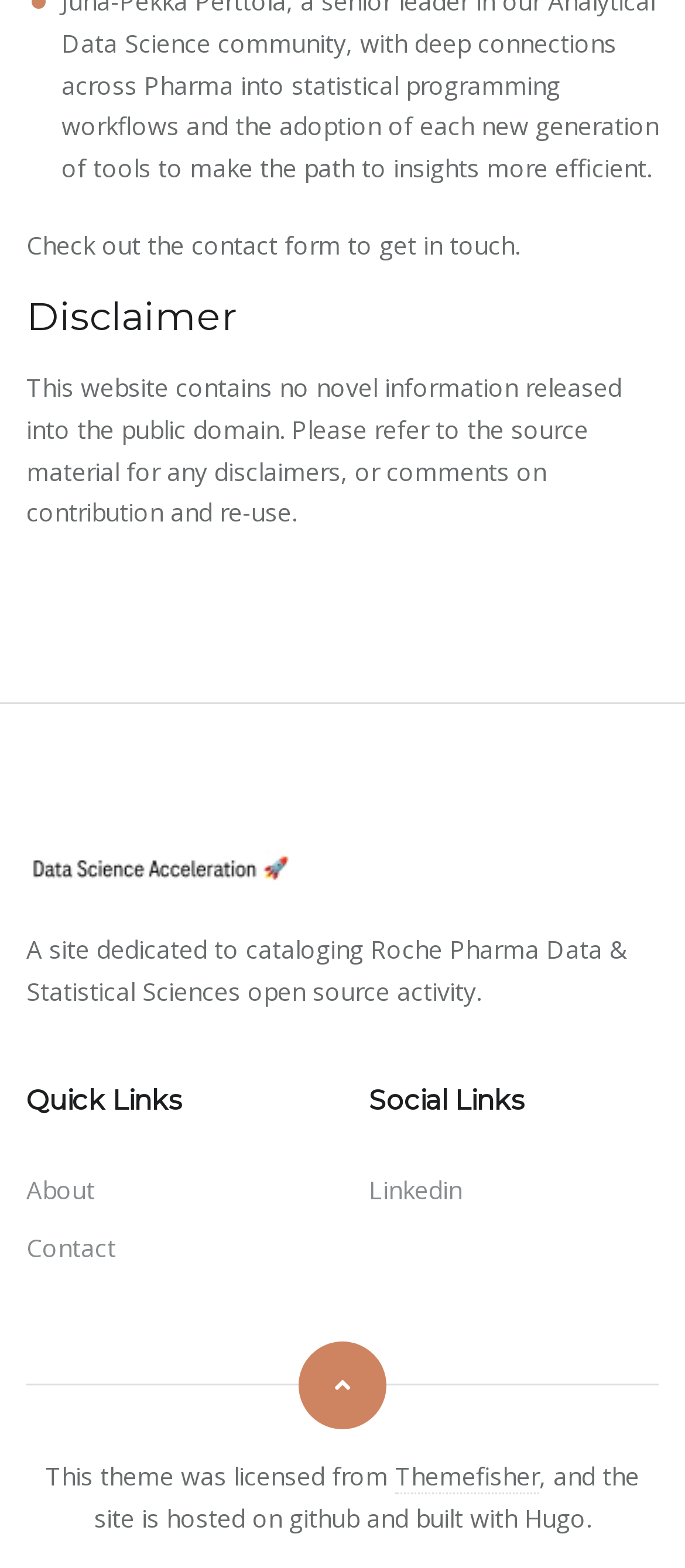What social media platform is linked?
Based on the content of the image, thoroughly explain and answer the question.

The link 'Linkedin' under the heading 'Social Links' indicates that the social media platform linked is Linkedin.